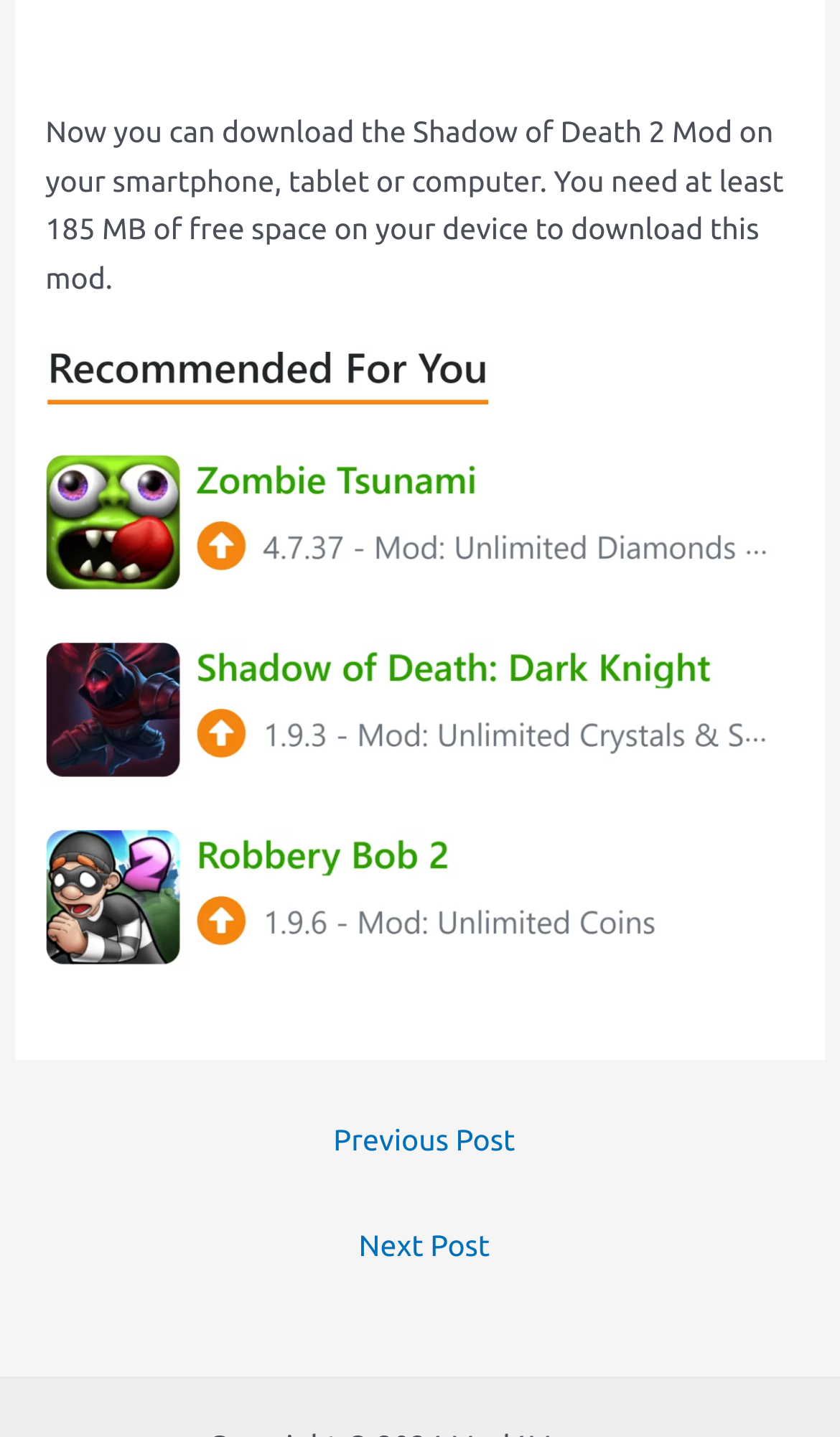Kindly respond to the following question with a single word or a brief phrase: 
What is the minimum free space required to download the mod?

185 MB